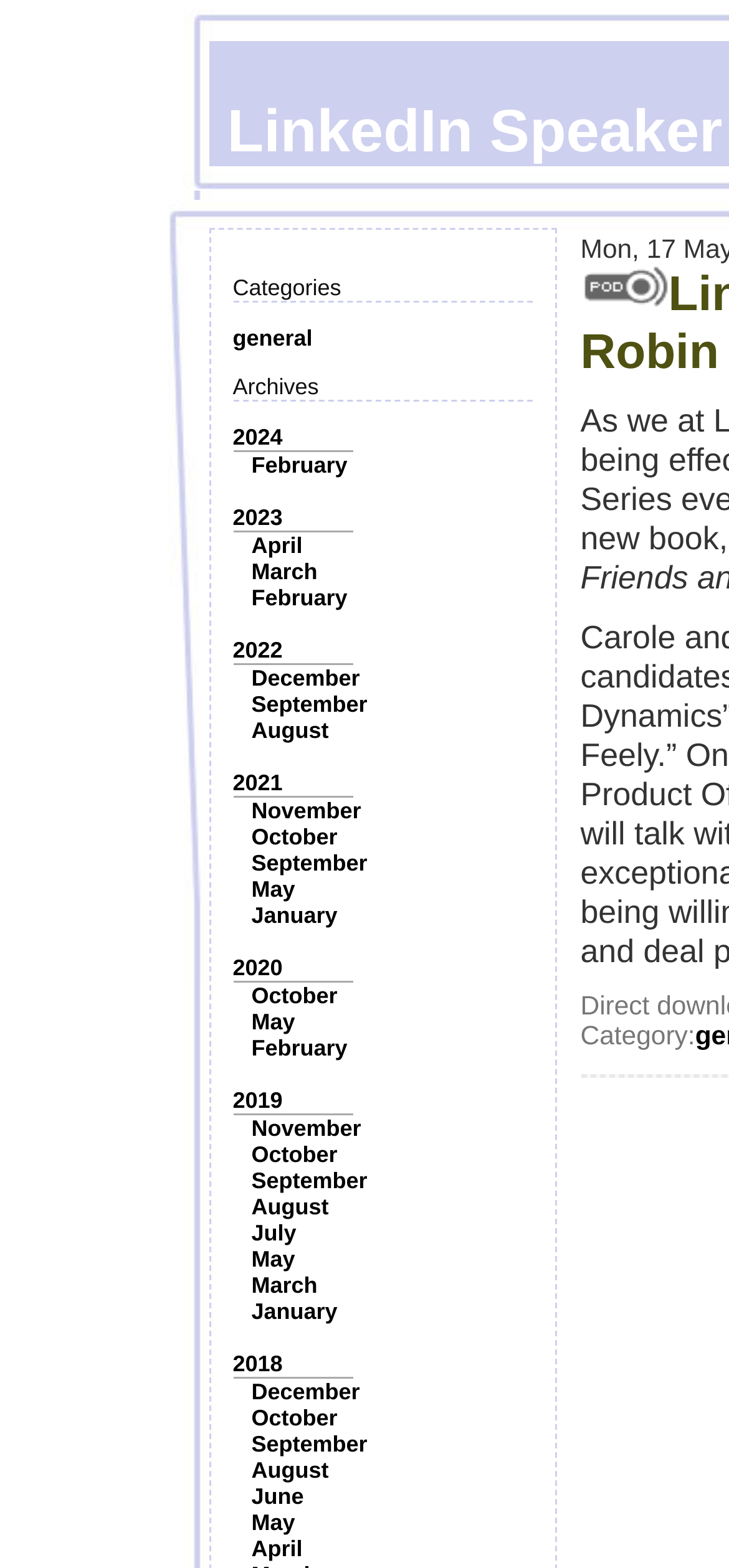Generate a thorough caption detailing the webpage content.

The webpage is titled "LinkedIn Speaker Series" and appears to be an archive of past speaker series events. At the top, there is a section with the title "Categories" and an "Archives" label. Below this, there is a list of links organized by year, with the most recent year, 2024, at the top. Each year is followed by a list of months, with the most recent month at the top. The months are linked, suggesting that they lead to pages with more information about the speaker series events that took place during those months.

To the right of the list of years and months, there is an image, although its content is not specified. Below the image, there is a label that reads "Category:", but it does not appear to be associated with any specific category or selection.

The overall layout of the page is dense, with a large number of links and a relatively small amount of whitespace. The links are organized in a clear and logical manner, making it easy to navigate the page and find information about specific speaker series events.